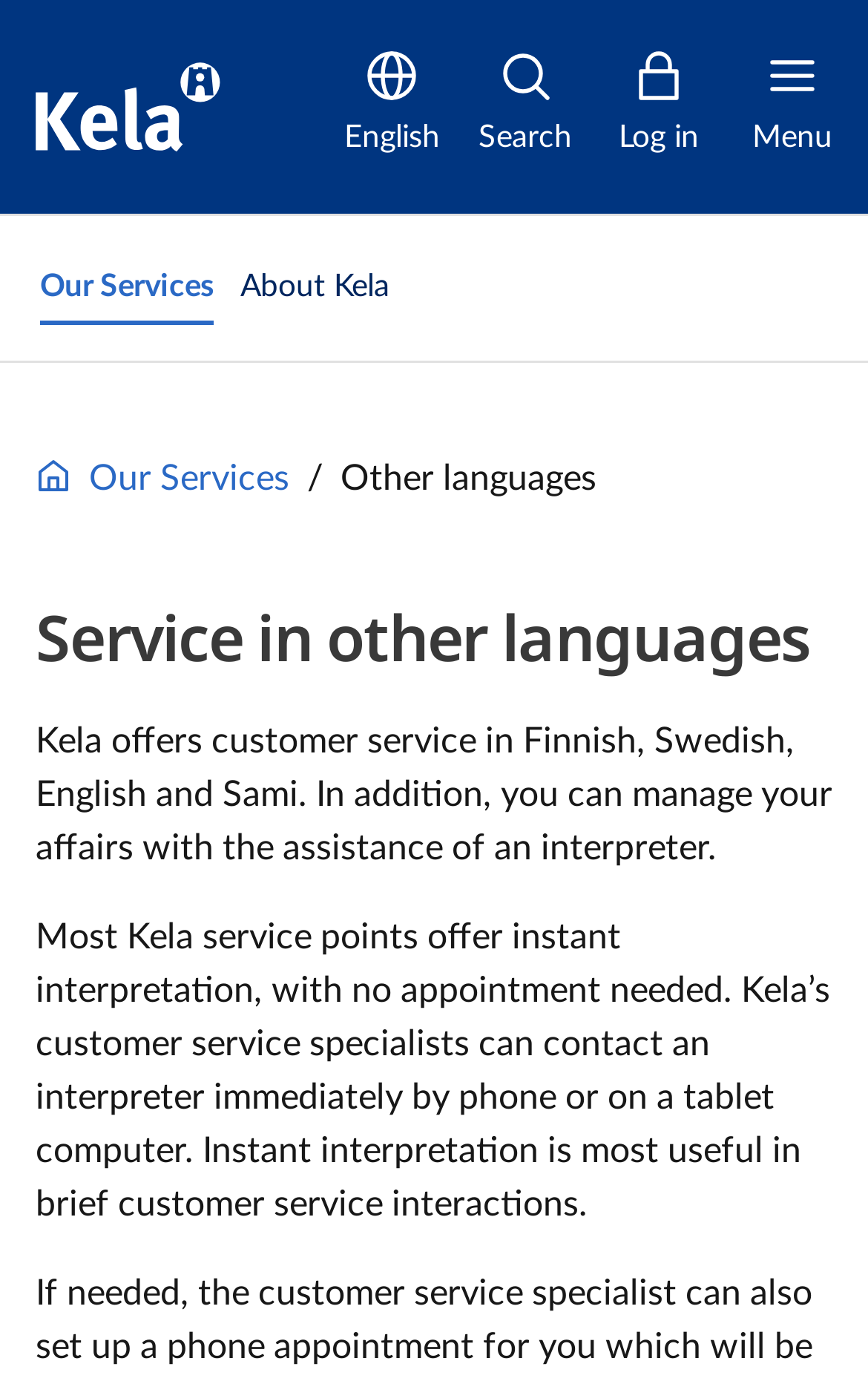How many navigation options are available in the top menu?
Refer to the image and provide a thorough answer to the question.

I counted the navigation options in the top menu and found four options: 'Select language', 'Search', 'Log in', and 'Menu'.